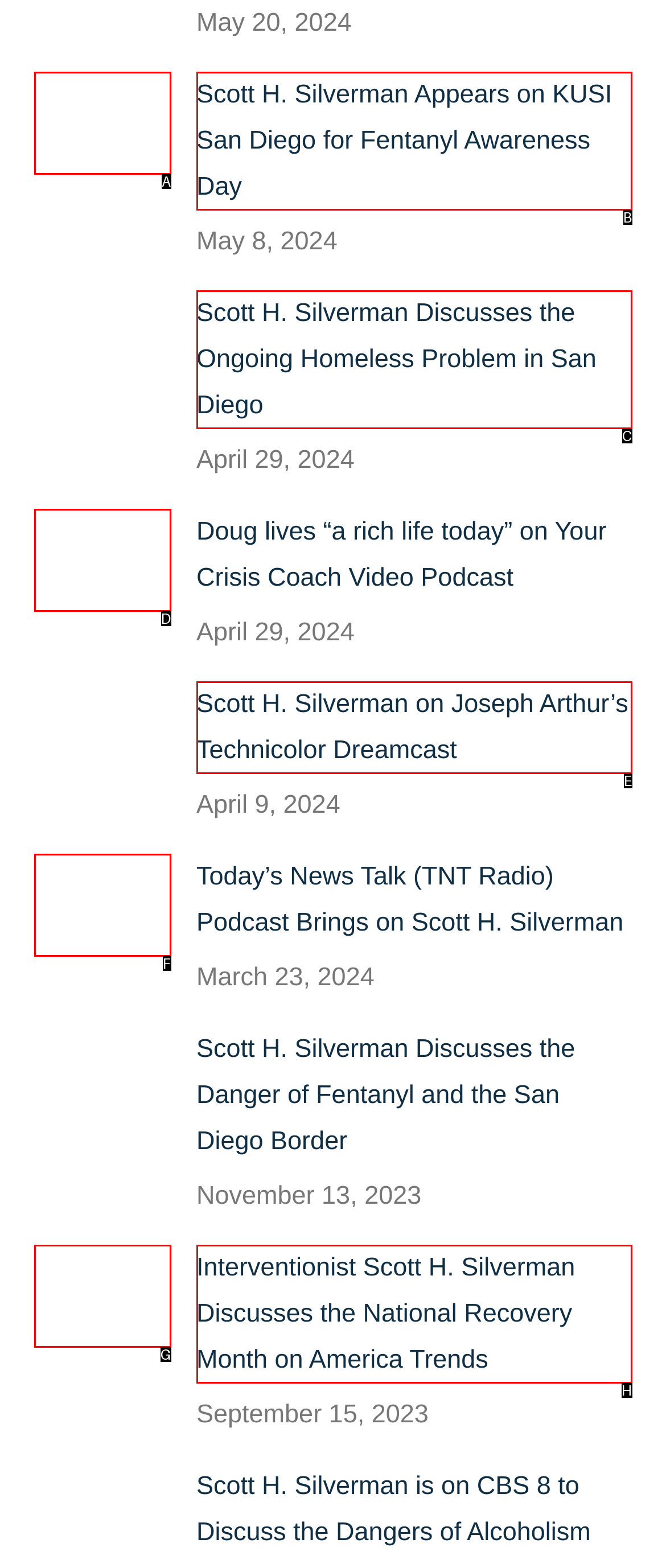Please identify the correct UI element to click for the task: View Scott H. Silverman Appears on KUSI San Diego for Fentanyl Awareness Day Respond with the letter of the appropriate option.

B